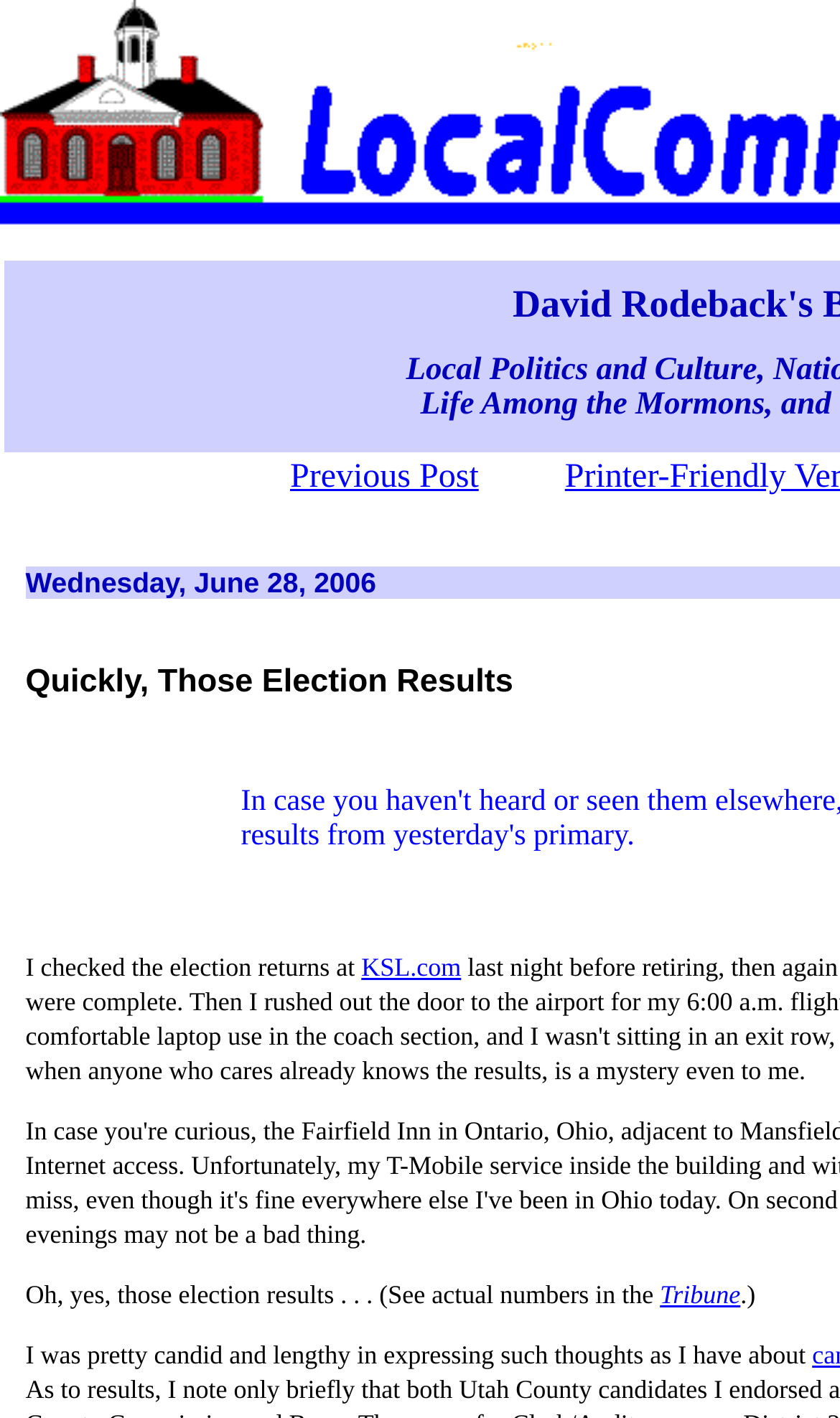What is the previous post link?
Please provide a single word or phrase as your answer based on the screenshot.

Previous Post